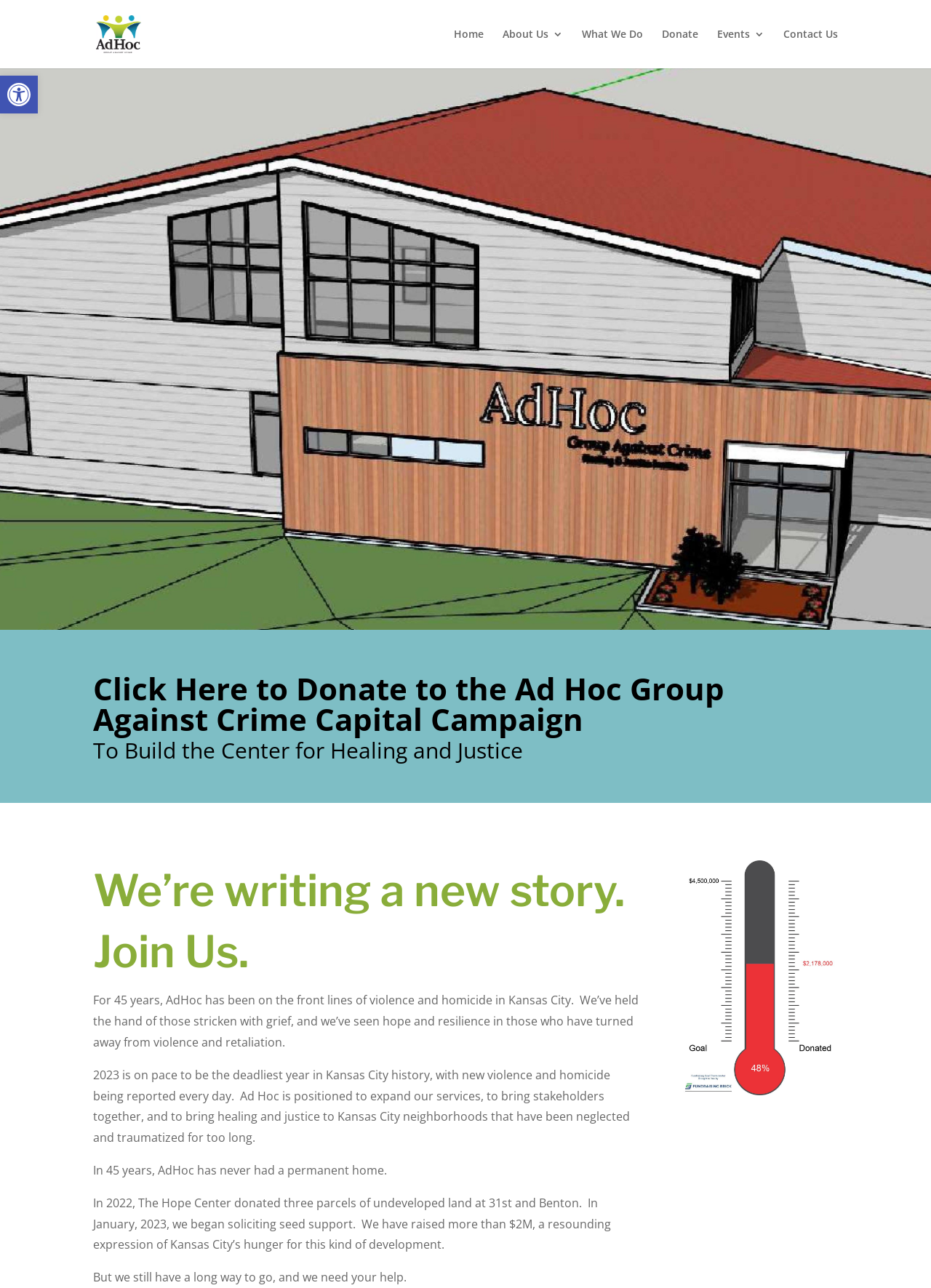What is the significance of 2022 in the context of the webpage?
Examine the screenshot and reply with a single word or phrase.

The year The Hope Center donated land